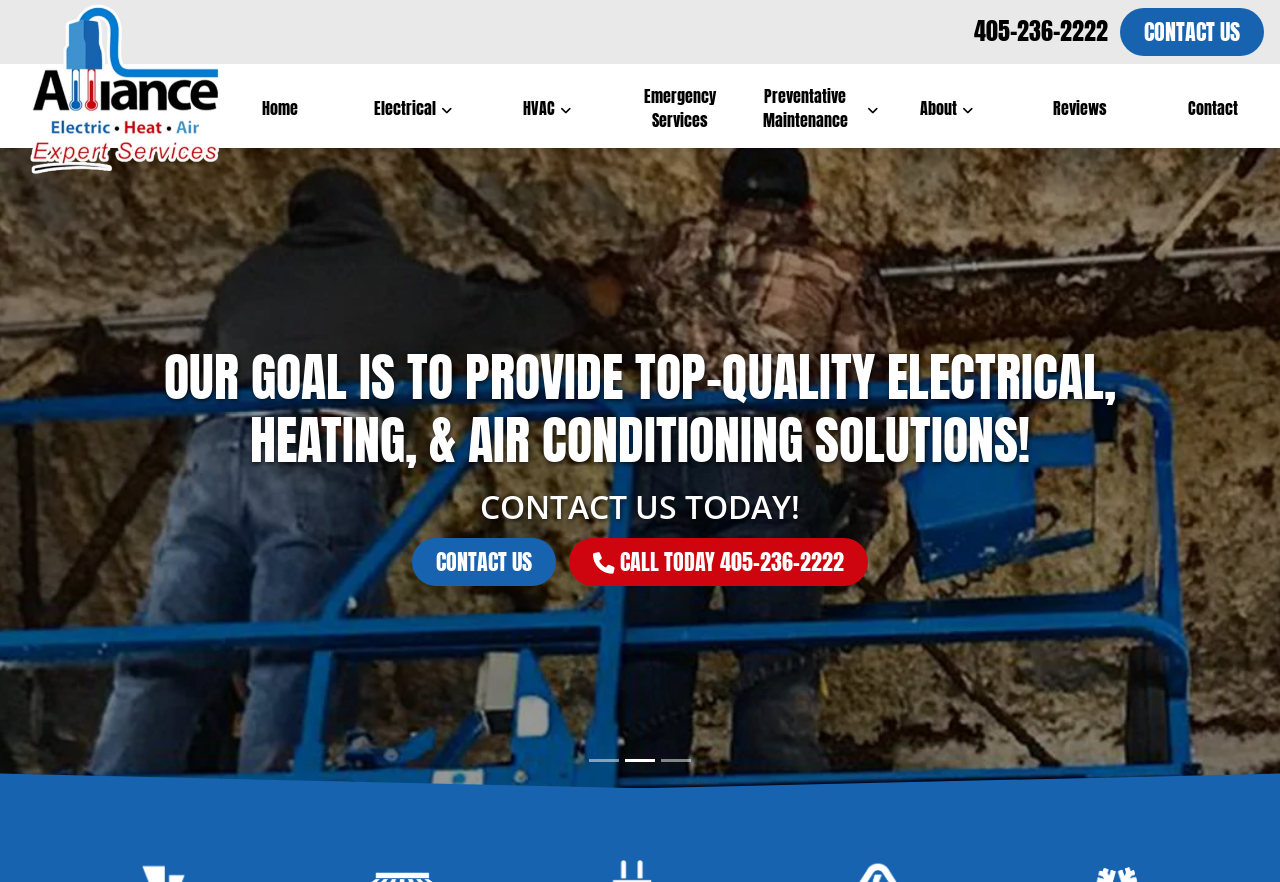Please determine the bounding box coordinates for the element that should be clicked to follow these instructions: "Click the CONTACT US link".

[0.875, 0.009, 0.988, 0.064]